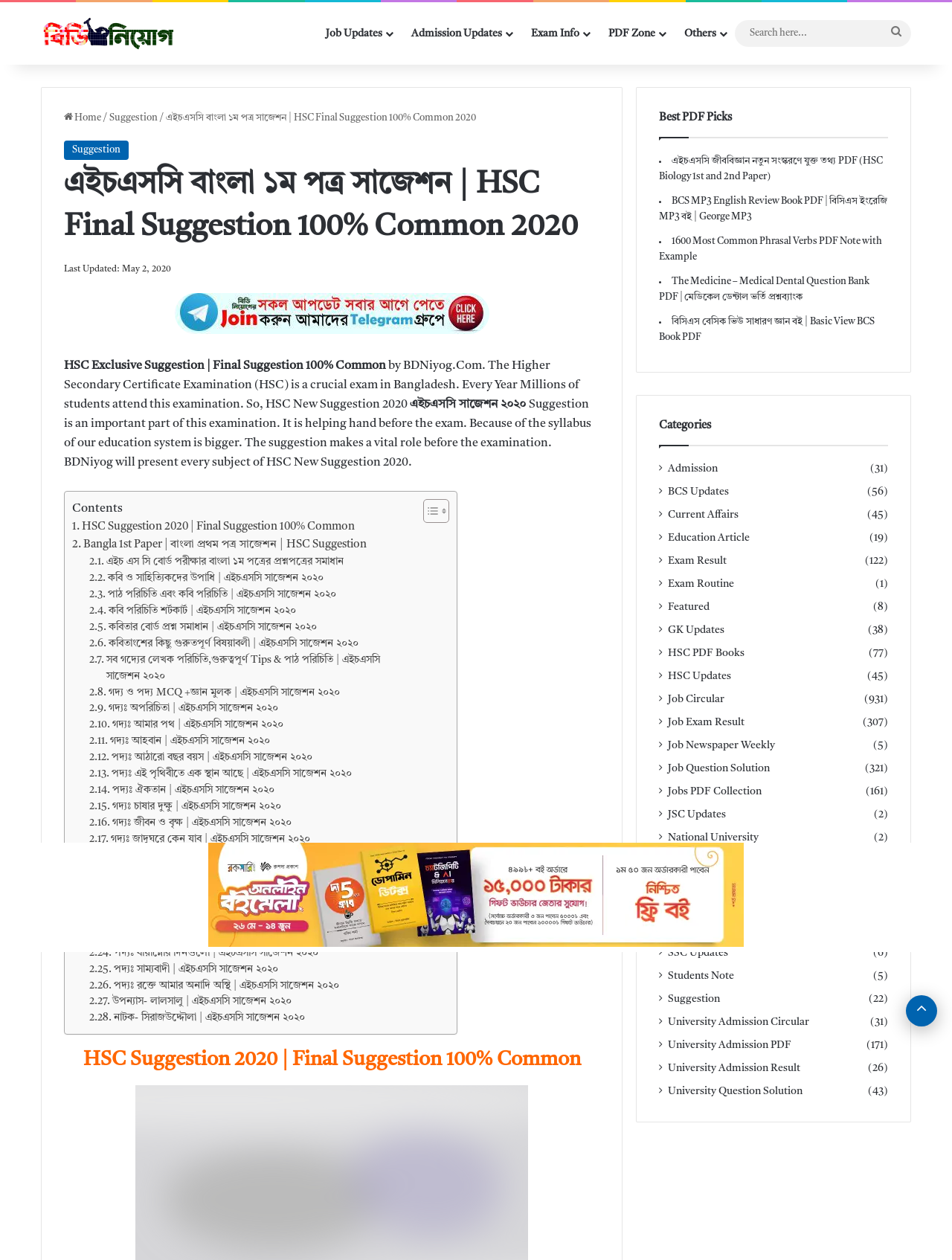Provide a brief response using a word or short phrase to this question:
What is the title of the main suggestion?

HSC Final Suggestion 100% Common 2020